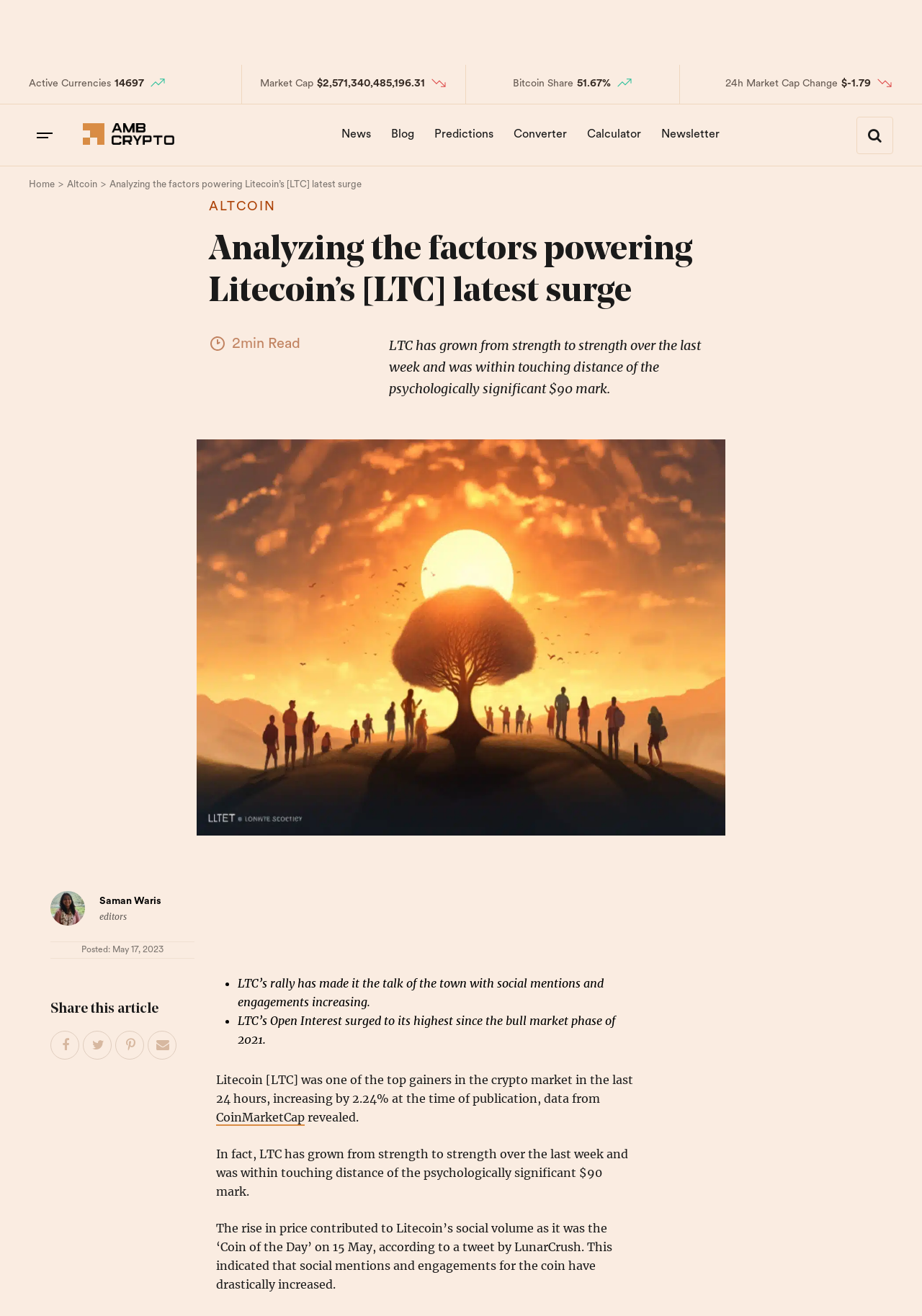What is the percentage change in Litecoin's market capitalization in the last 24 hours?
Provide a concise answer using a single word or phrase based on the image.

-1.79%